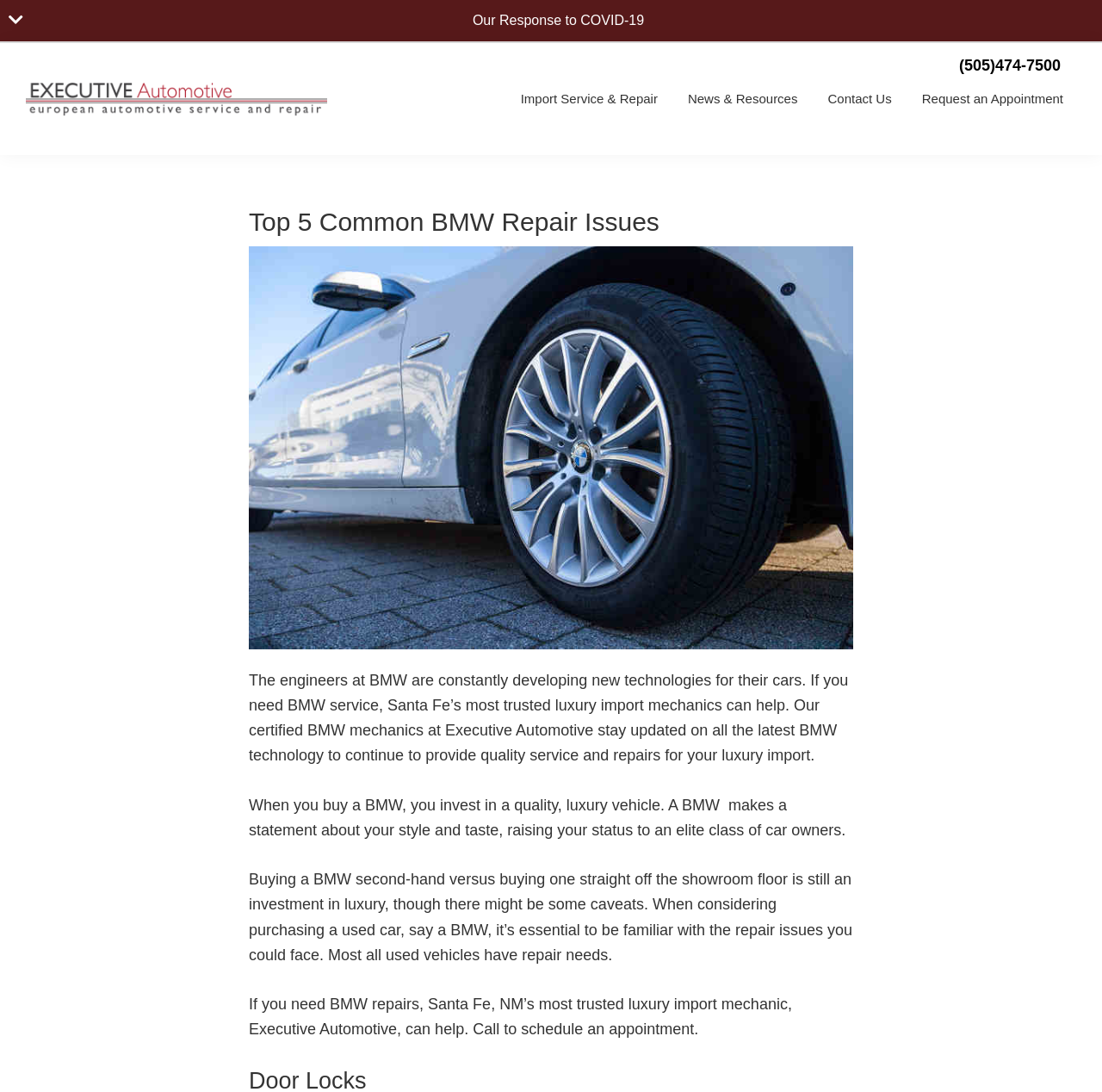Identify and provide the bounding box for the element described by: "Request an Appointment".

[0.825, 0.075, 0.977, 0.106]